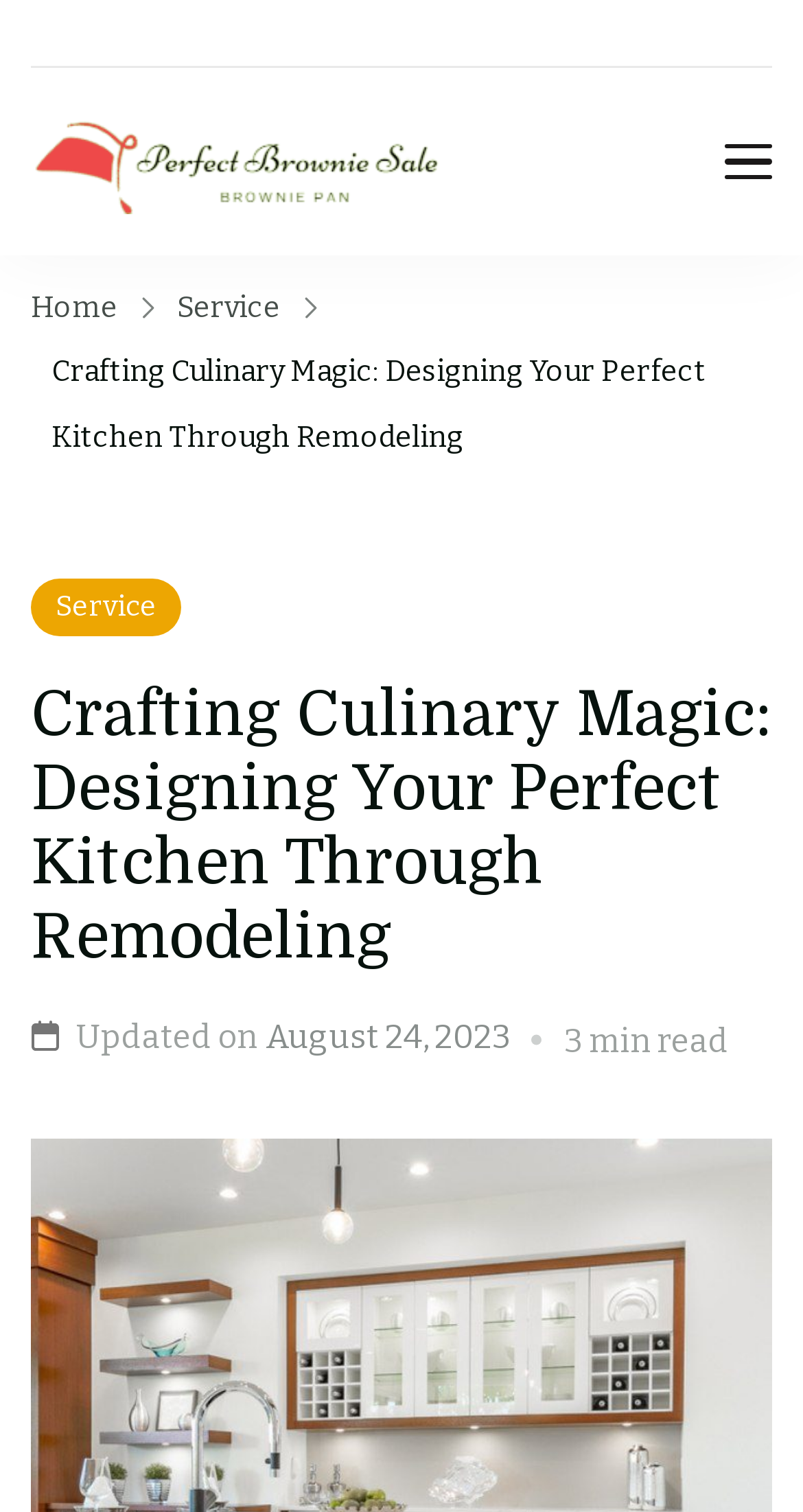Please identify the primary heading of the webpage and give its text content.

Crafting Culinary Magic: Designing Your Perfect Kitchen Through Remodeling